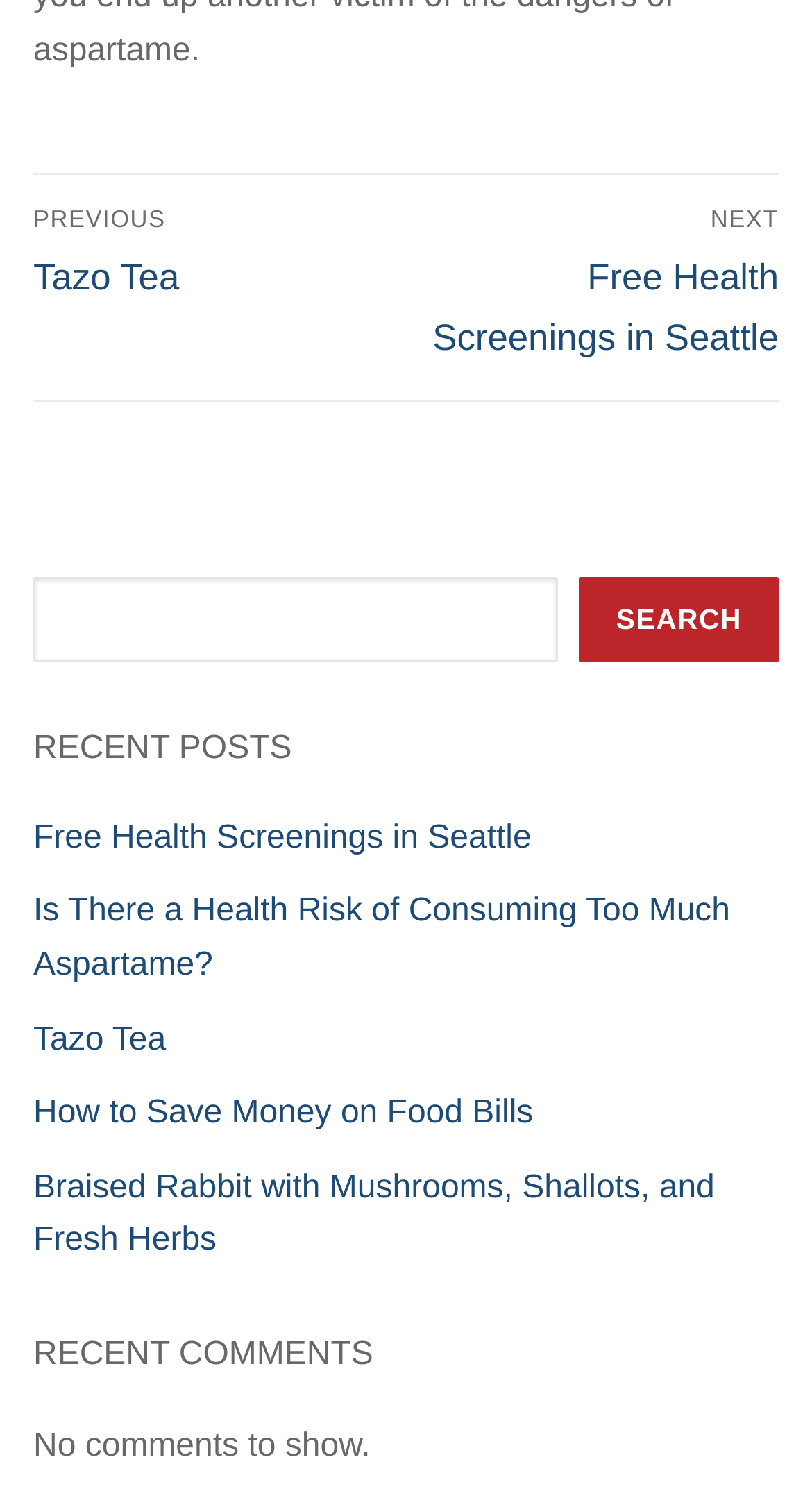Determine the bounding box coordinates of the clickable element necessary to fulfill the instruction: "Go to previous post". Provide the coordinates as four float numbers within the 0 to 1 range, i.e., [left, top, right, bottom].

[0.041, 0.14, 0.491, 0.2]